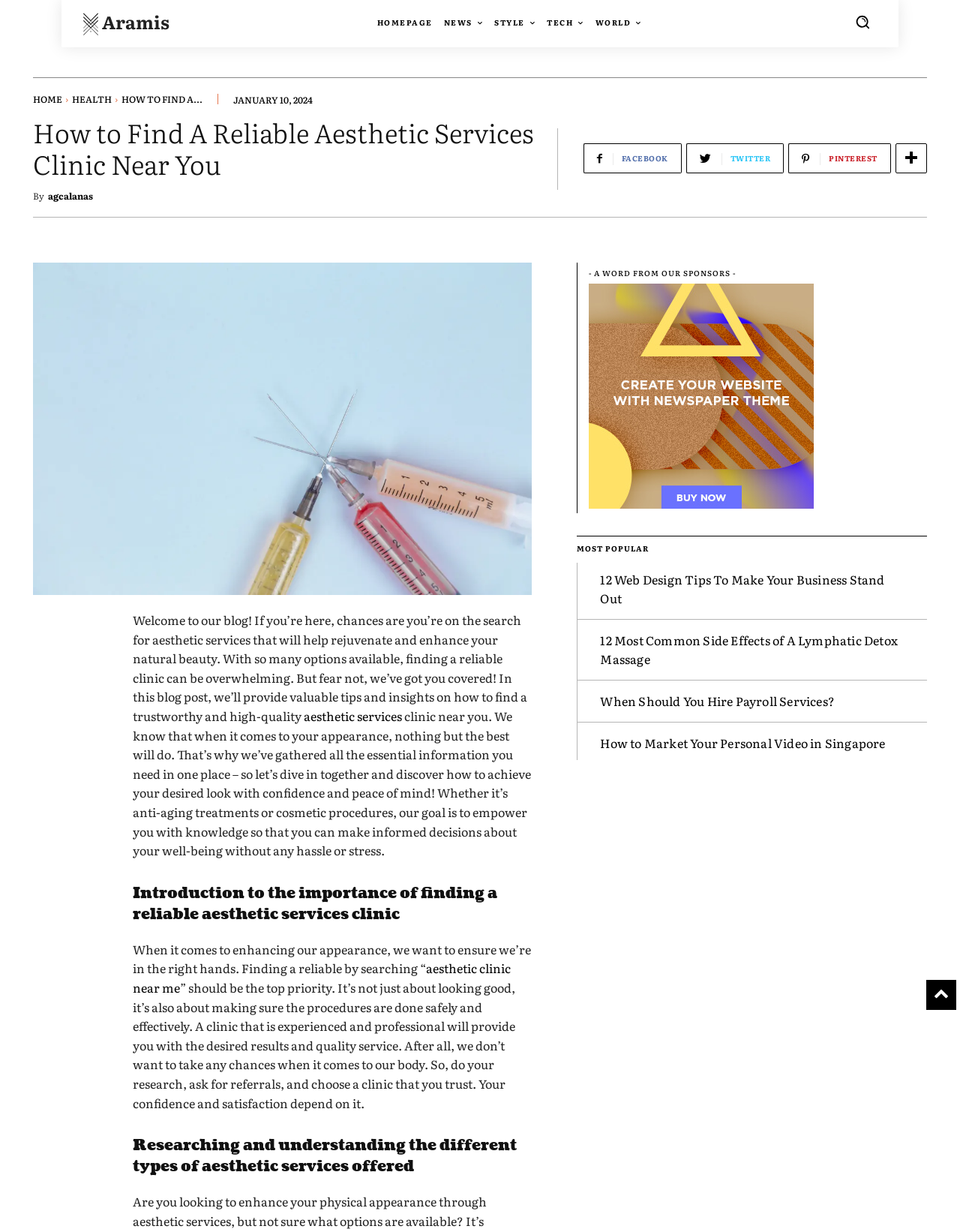Select the bounding box coordinates of the element I need to click to carry out the following instruction: "Click the Home link".

None